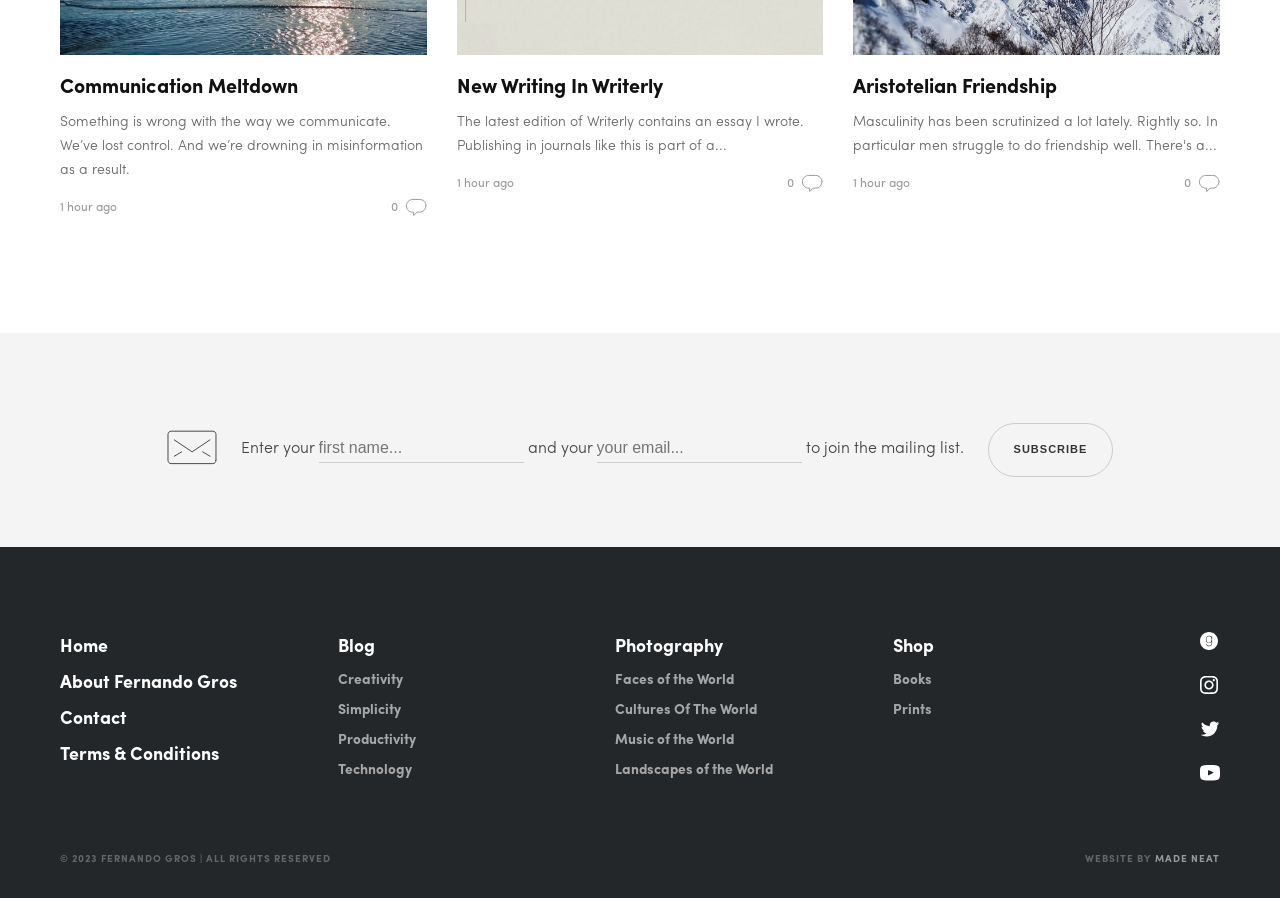Locate the bounding box coordinates of the clickable part needed for the task: "Go to the 'Home' page".

[0.047, 0.698, 0.084, 0.738]